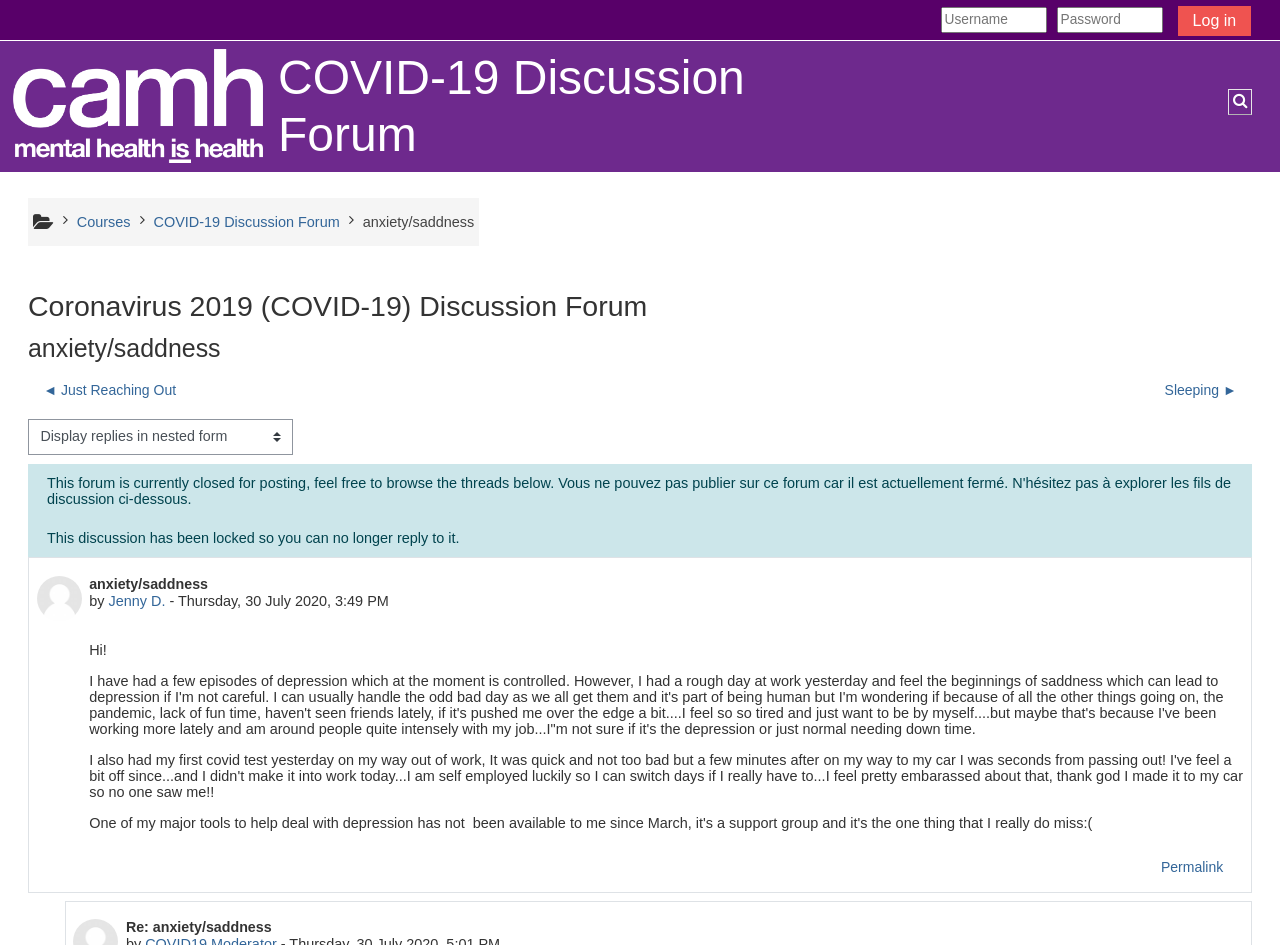Please locate the bounding box coordinates of the element that needs to be clicked to achieve the following instruction: "View previous discussion". The coordinates should be four float numbers between 0 and 1, i.e., [left, top, right, bottom].

[0.022, 0.395, 0.149, 0.43]